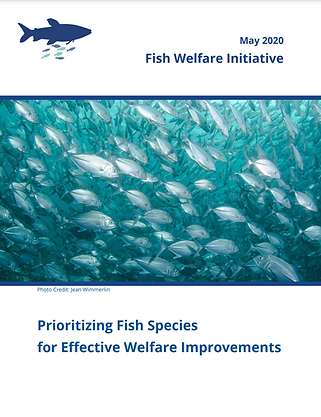What is the name of the organization behind the report?
Give a thorough and detailed response to the question.

The organization's name, 'Fish Welfare Initiative', is prominently displayed at the top of the cover page, alongside a stylized depiction of a fish. This suggests that the report is published by this organization, which is focused on improving the welfare of fish species.